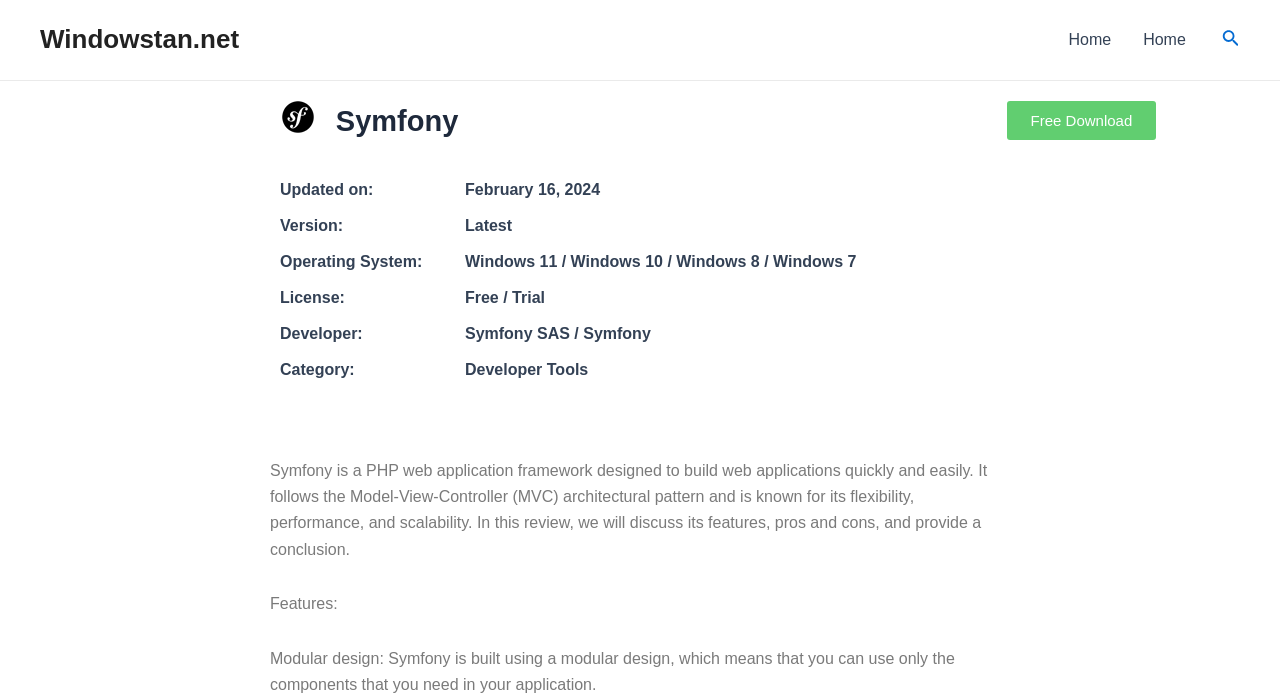What is the architectural pattern used by Symfony? Please answer the question using a single word or phrase based on the image.

MVC